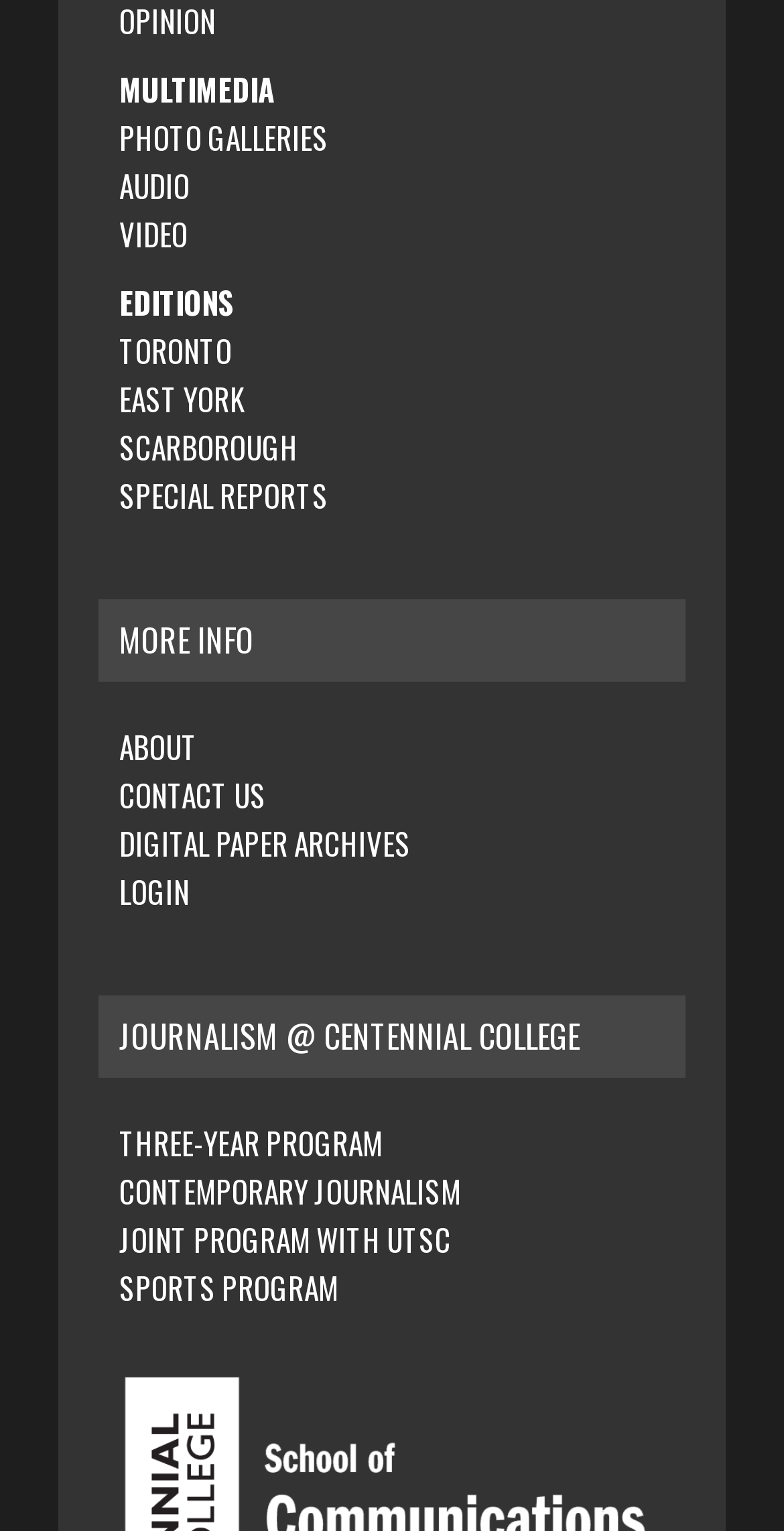How many links are under 'JOURNALISM @ CENTENNIAL COLLEGE'?
Give a thorough and detailed response to the question.

There are four links under 'JOURNALISM @ CENTENNIAL COLLEGE': 'JOURNALISM @ CENTENNIAL COLLEGE', 'THREE-YEAR PROGRAM', 'CONTEMPORARY JOURNALISM', and 'JOINT PROGRAM WITH UTSC'.